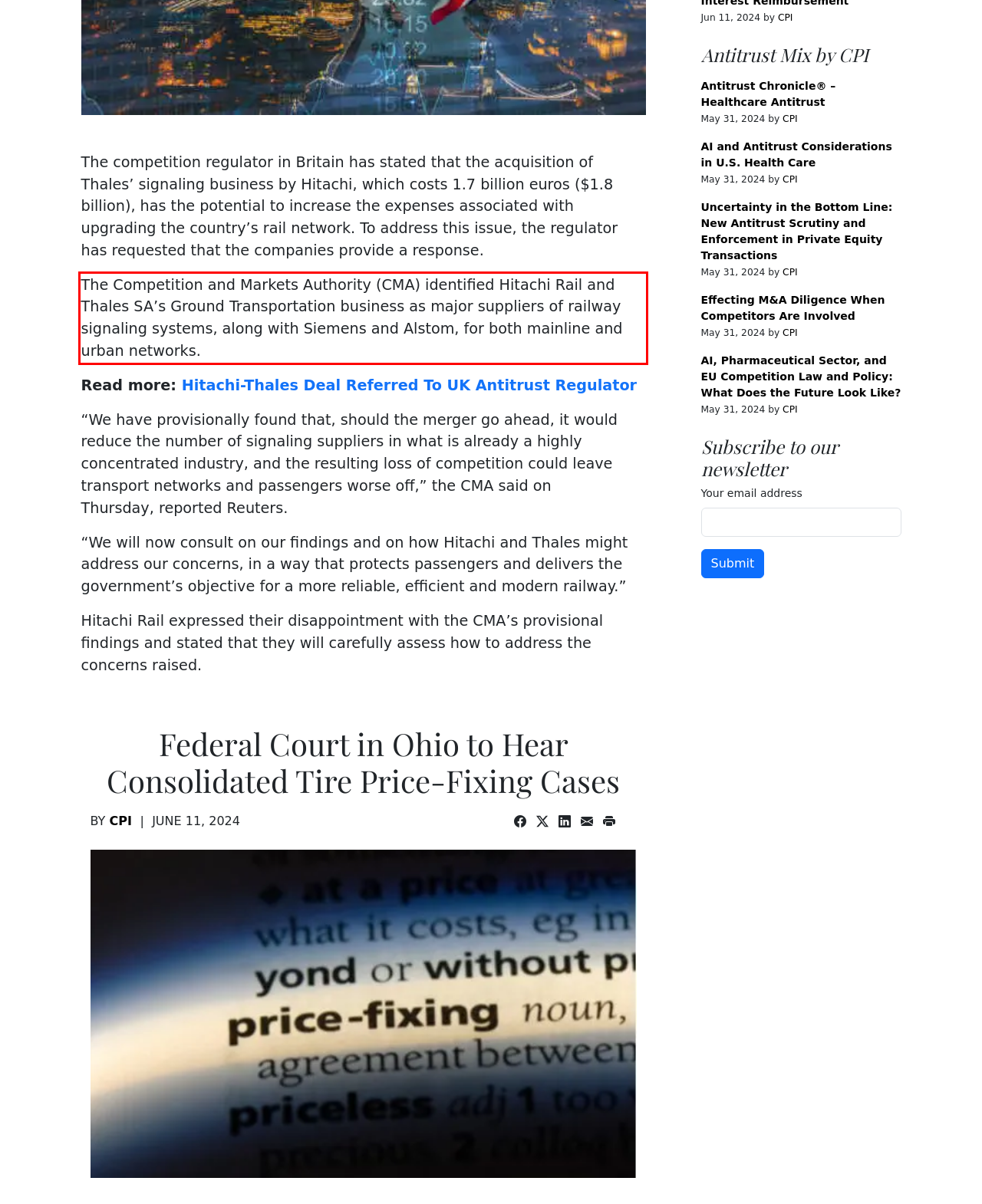Given a screenshot of a webpage with a red bounding box, please identify and retrieve the text inside the red rectangle.

The Competition and Markets Authority (CMA) identified Hitachi Rail and Thales SA’s Ground Transportation business as major suppliers of railway signaling systems, along with Siemens and Alstom, for both mainline and urban networks.